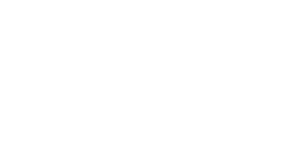Where is the rug currently available?
Look at the image and respond with a one-word or short phrase answer.

Arsin Rug Gallery